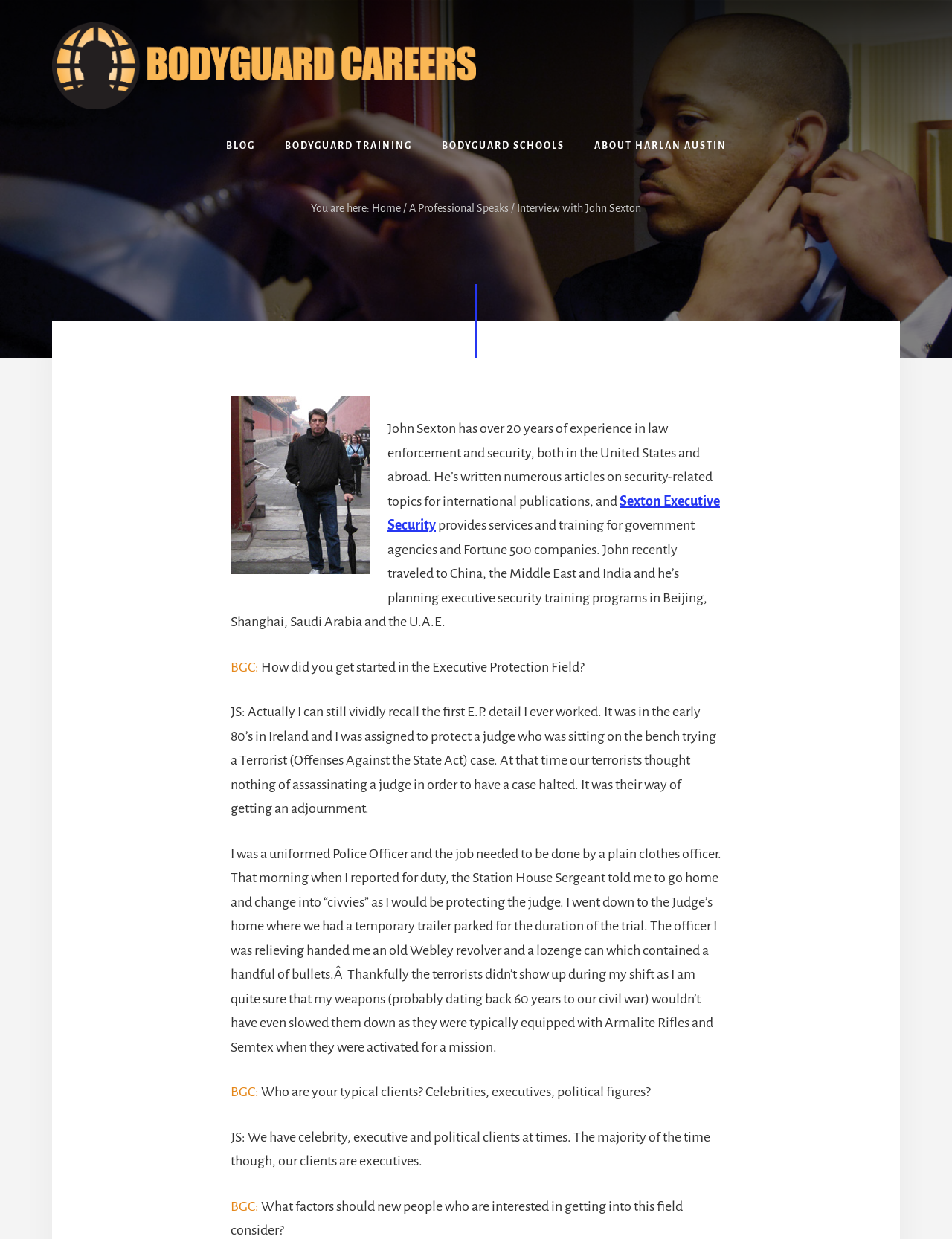Provide a short answer to the following question with just one word or phrase: What is John Sexton's profession?

Bodyguard